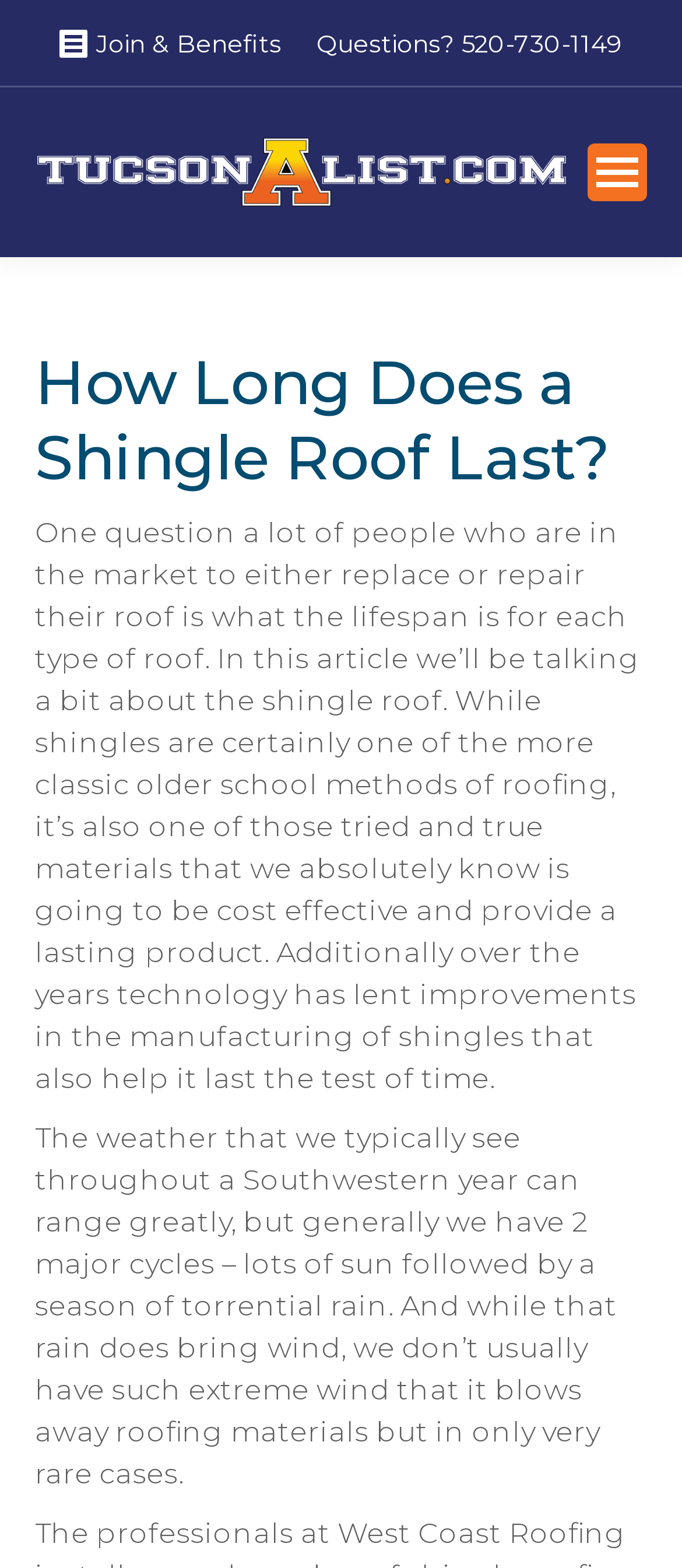Give a concise answer of one word or phrase to the question: 
What is the phone number for questions?

520-730-1149